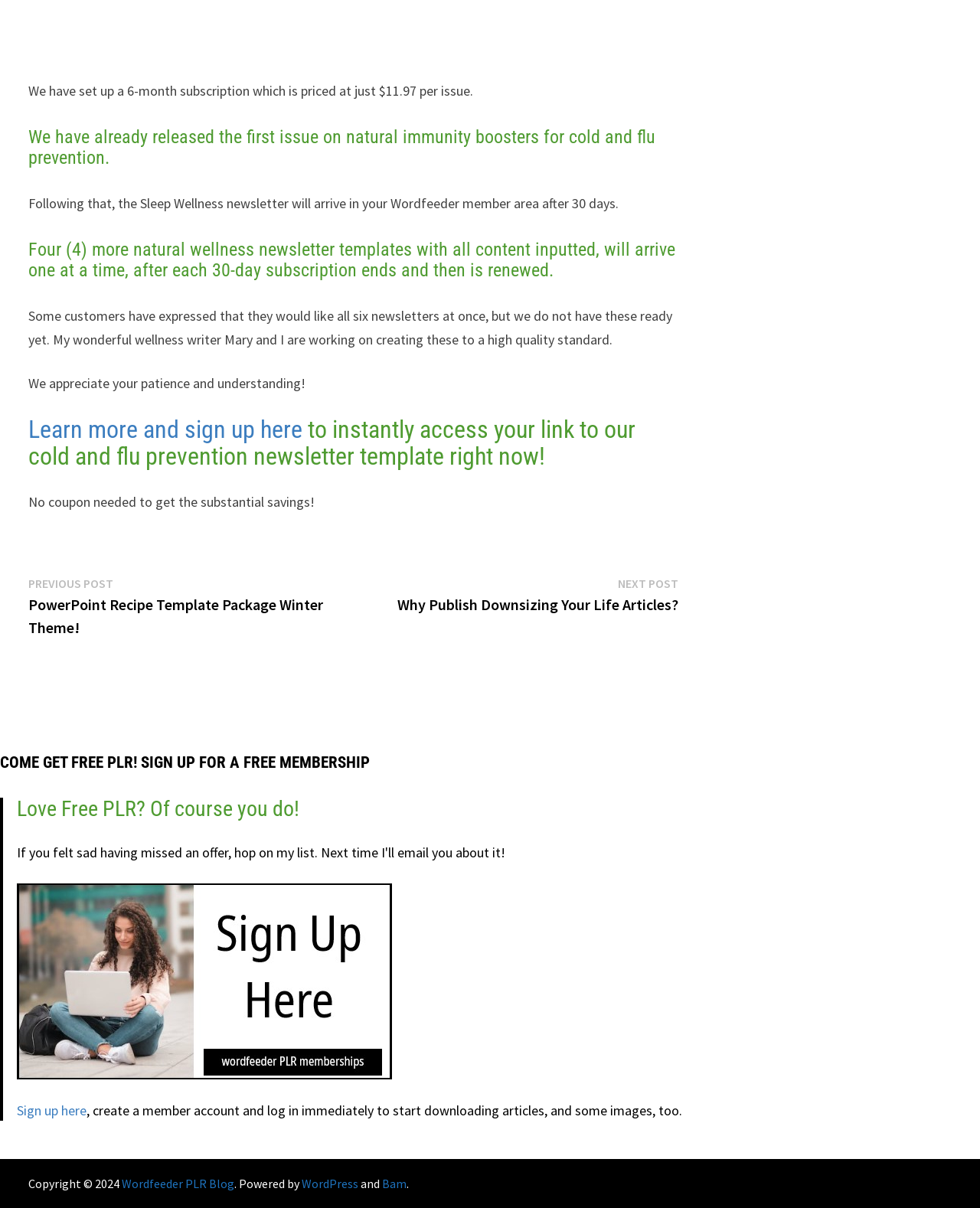How many natural wellness newsletter templates will arrive after each 30-day subscription ends?
Give a one-word or short-phrase answer derived from the screenshot.

One